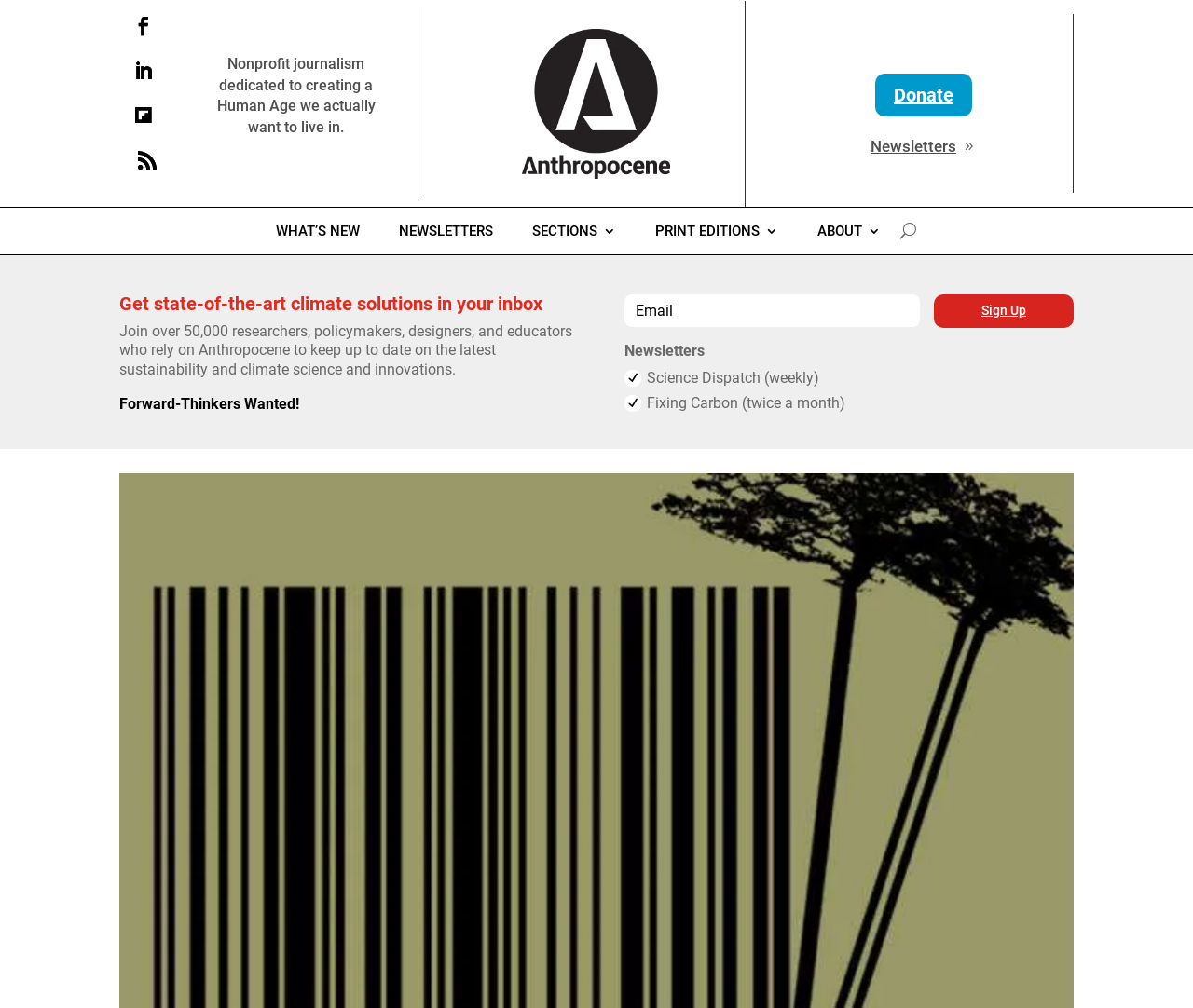Please locate the UI element described by "ABOUT" and provide its bounding box coordinates.

[0.685, 0.222, 0.738, 0.243]